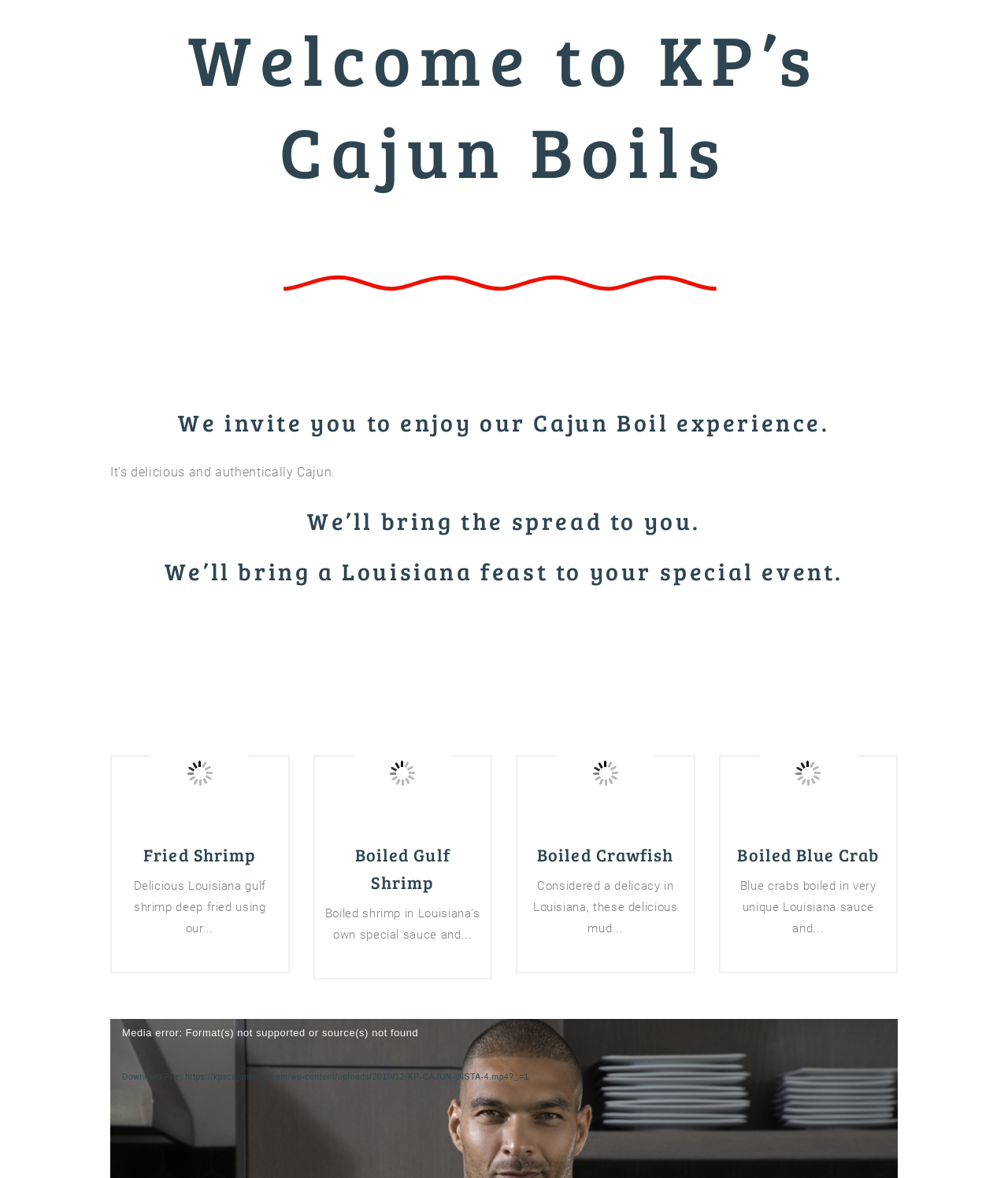Please locate the bounding box coordinates of the region I need to click to follow this instruction: "View Boiled Gulf Shrimp details".

[0.348, 0.617, 0.451, 0.63]